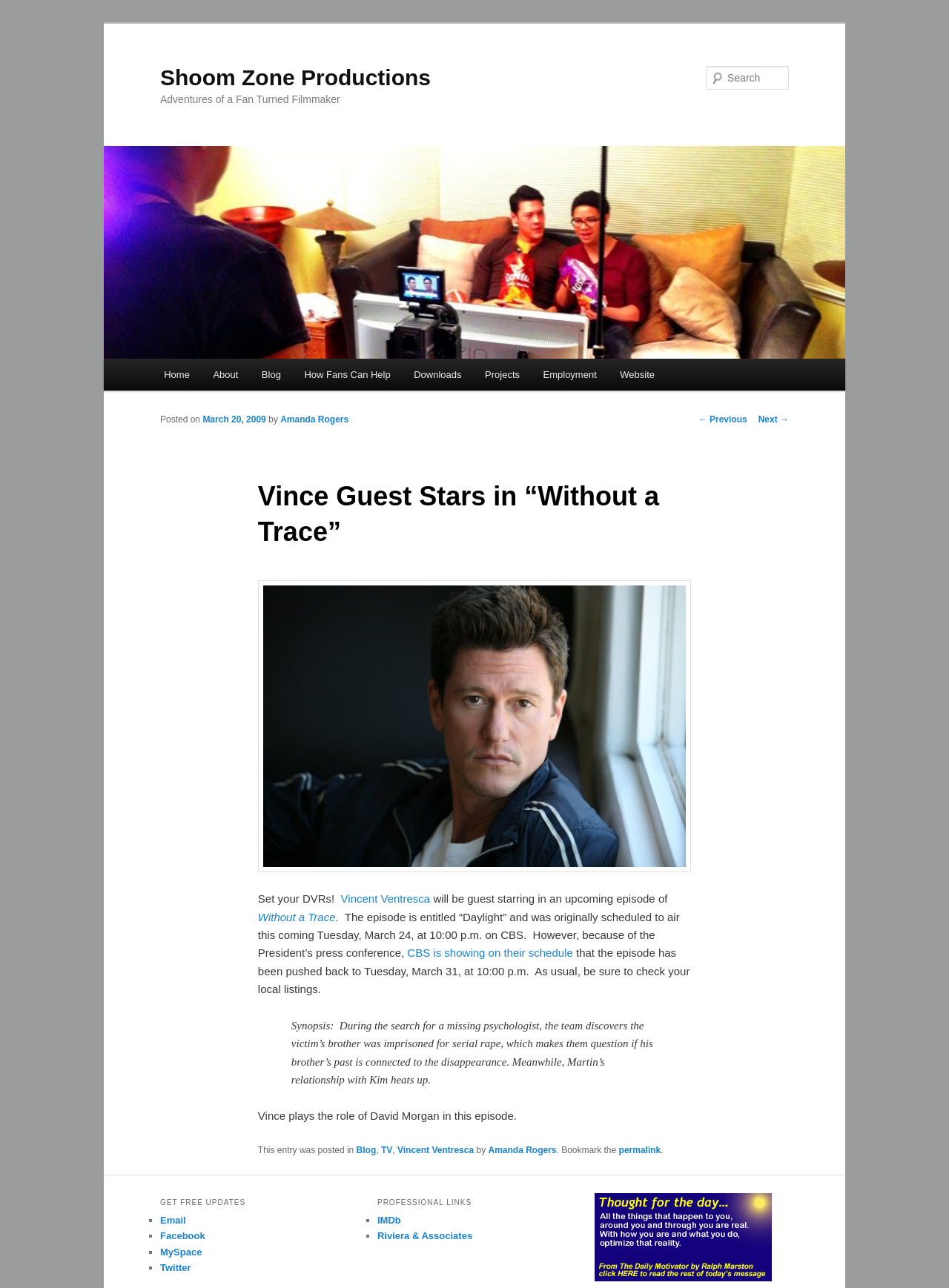Show me the bounding box coordinates of the clickable region to achieve the task as per the instruction: "View the IMDb page".

[0.398, 0.943, 0.422, 0.952]